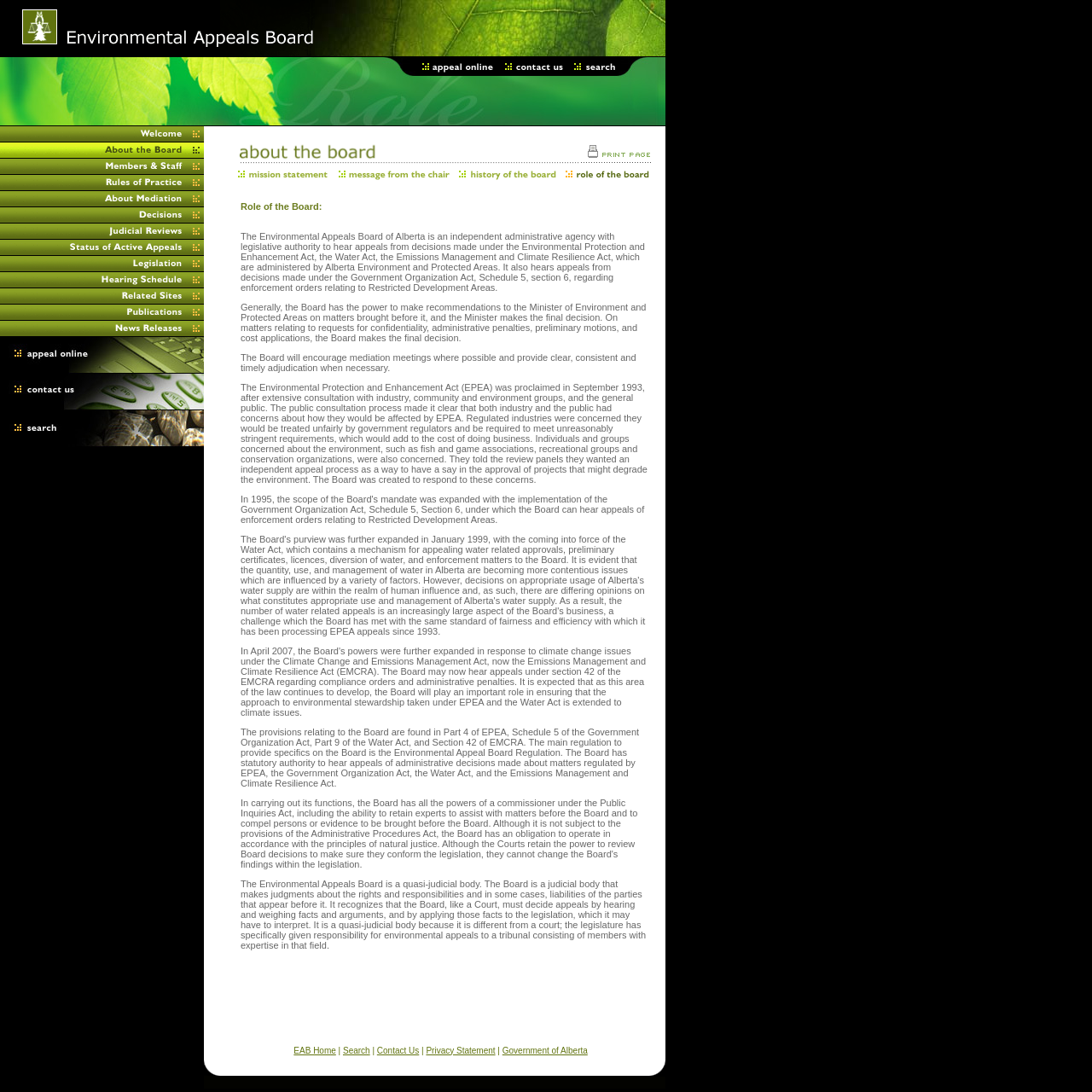What is the layout structure of the webpage's main content area?
Use the screenshot to answer the question with a single word or phrase.

Table-based layout